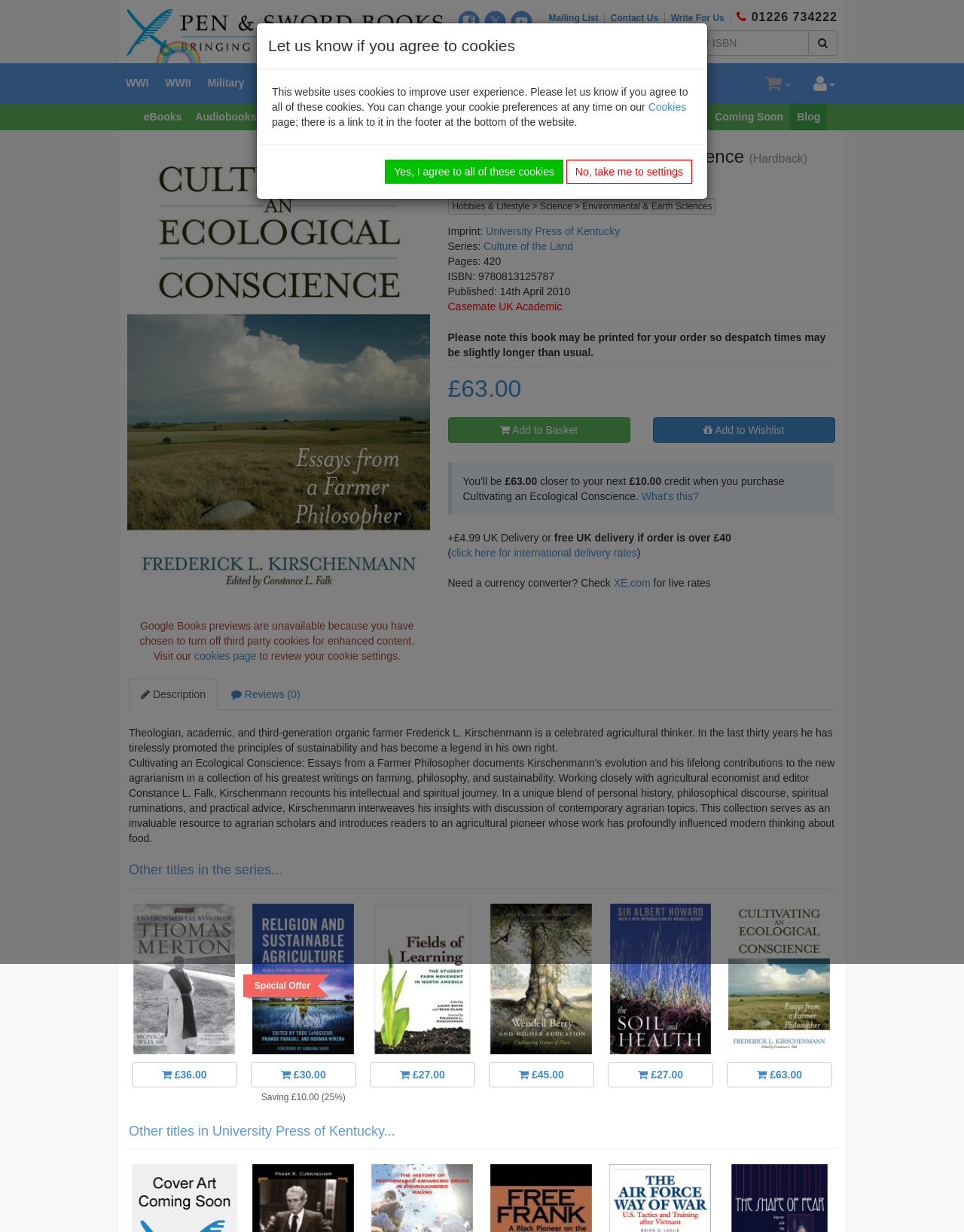What is the price of the book?
Please interpret the details in the image and answer the question thoroughly.

I found the answer by looking at the price element on the webpage, which is displayed prominently. The price is £63.00.